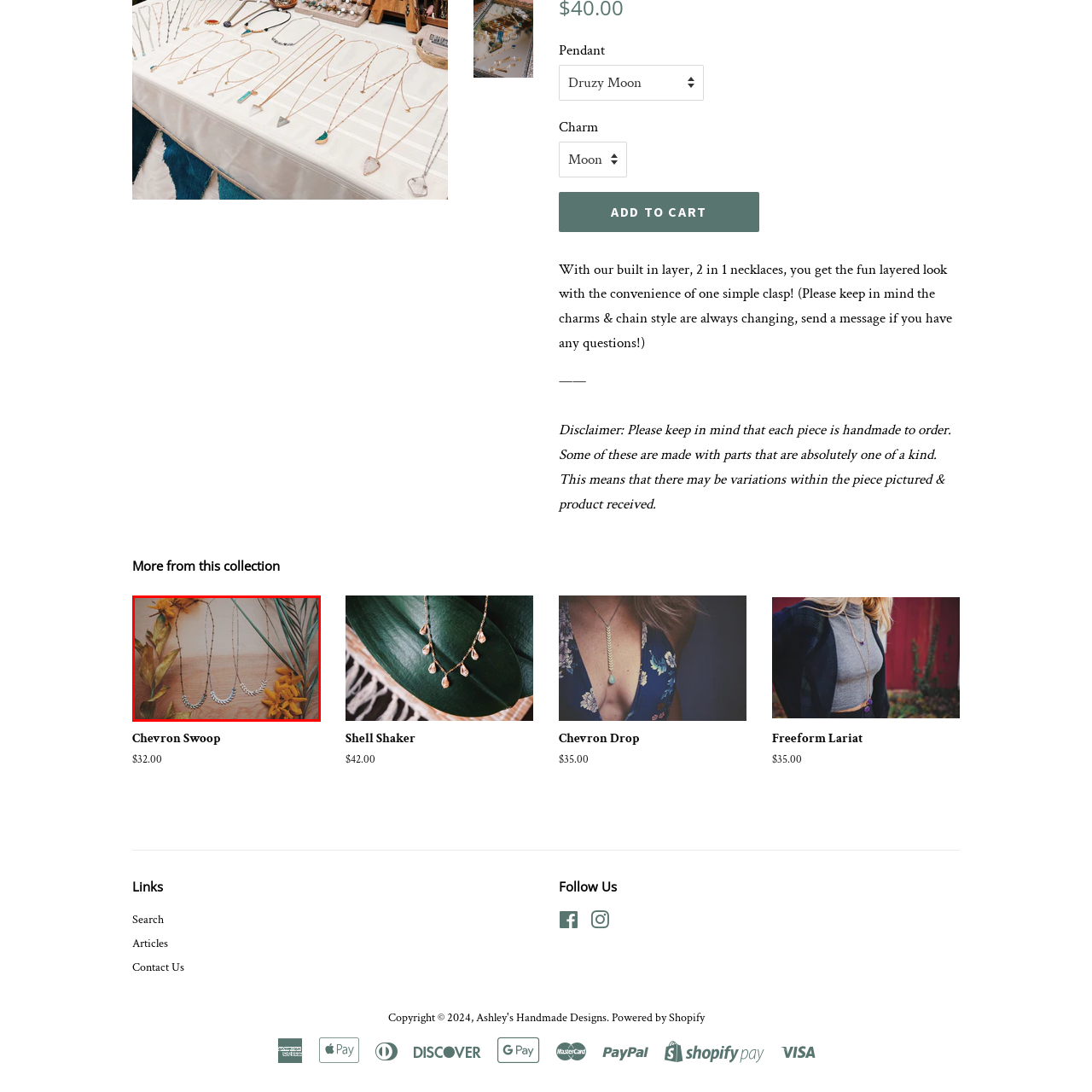How many necklaces are in the image?
Examine the red-bounded area in the image carefully and respond to the question with as much detail as possible.

The caption states that 'the image features three elegant necklaces arranged thoughtfully amidst vibrant yellow flowers and lush green leaves', which indicates that there are three necklaces in the image.